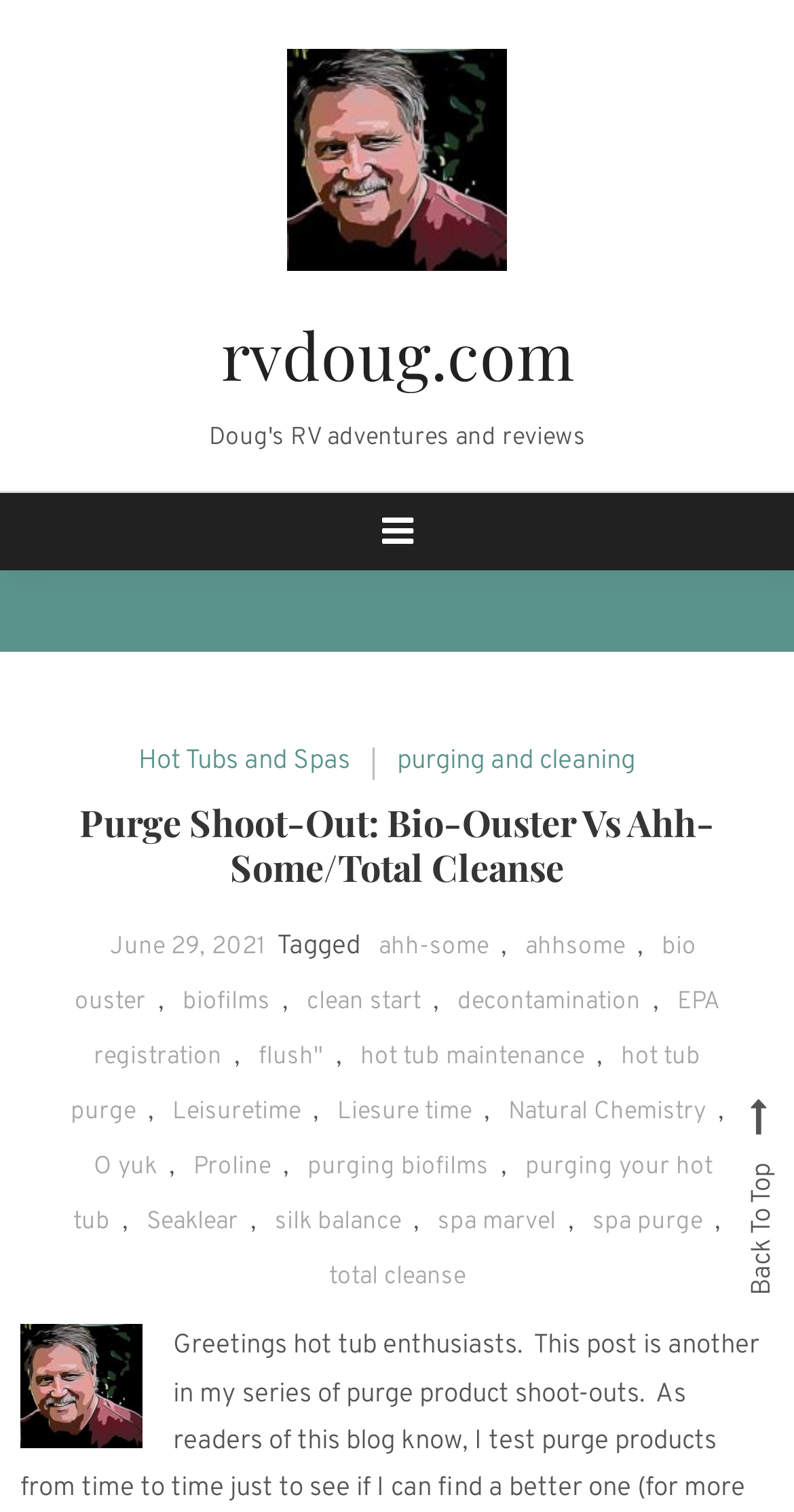What is the name of the blog?
Kindly give a detailed and elaborate answer to the question.

The name of the blog can be found at the top of the webpage, where it says 'rvdoug.com' in the link and image elements.